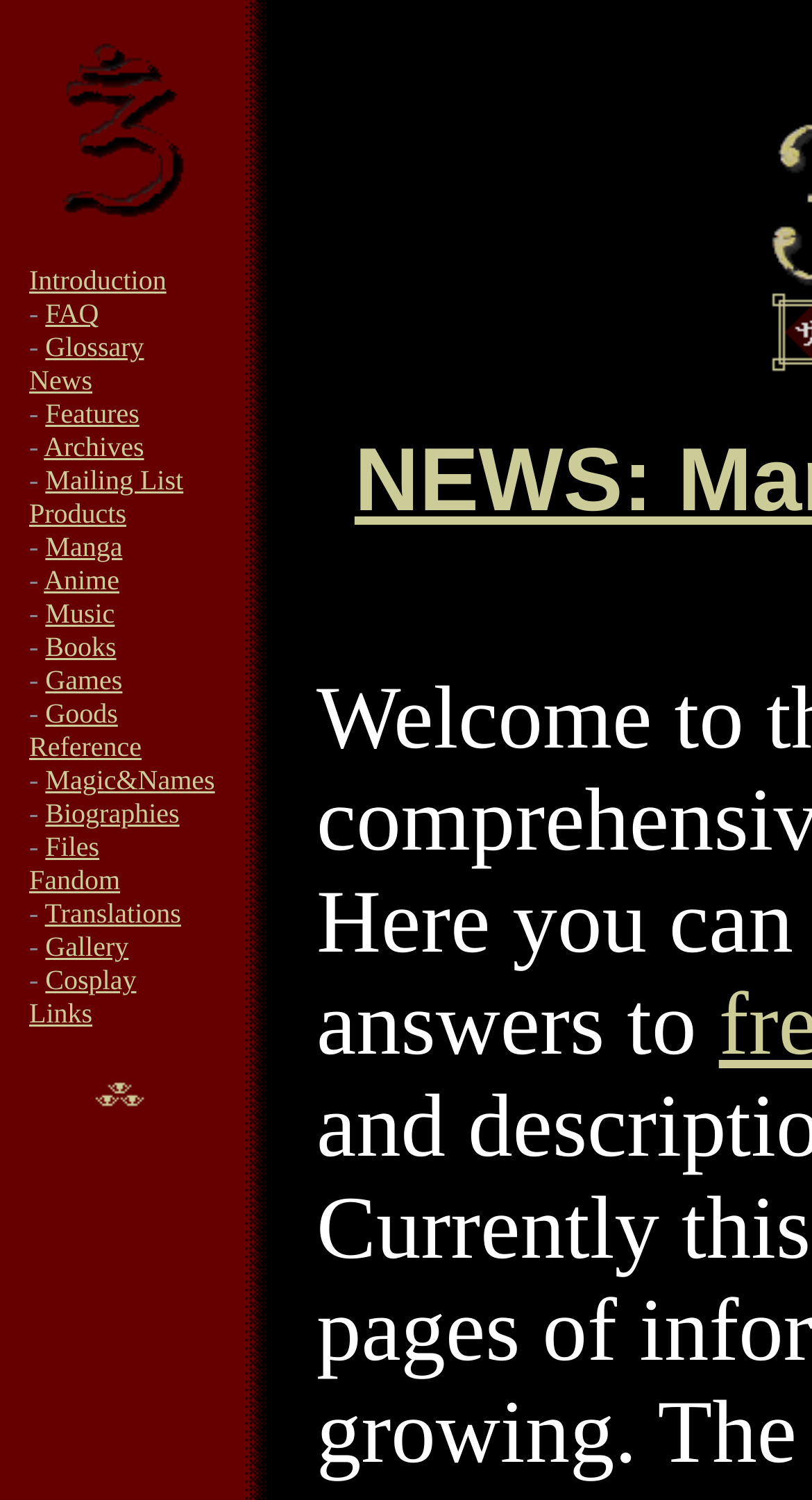Can you determine the bounding box coordinates of the area that needs to be clicked to fulfill the following instruction: "check cosplay gallery"?

[0.056, 0.643, 0.168, 0.664]